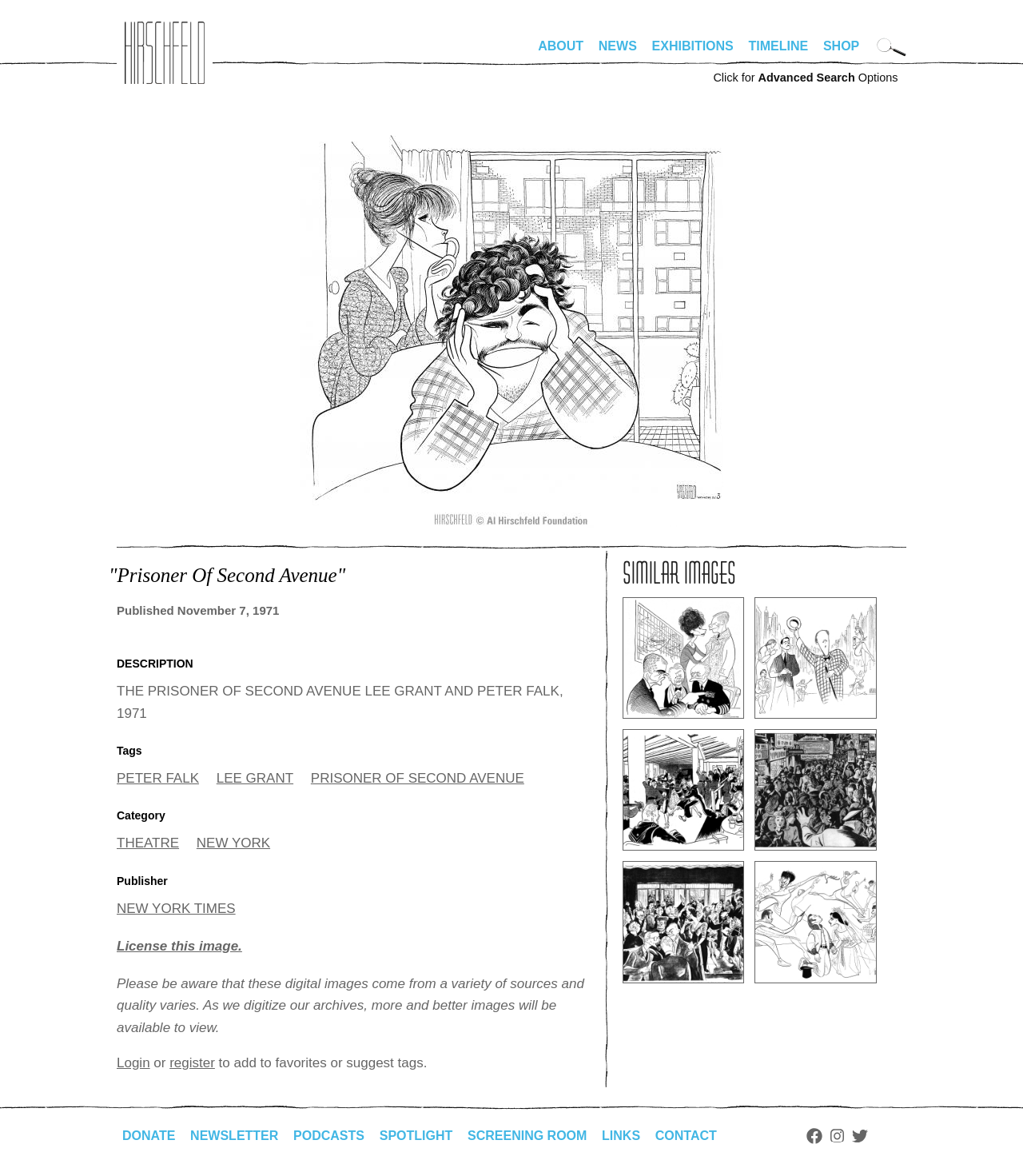Locate the bounding box of the UI element with the following description: "Timeline".

[0.726, 0.025, 0.795, 0.053]